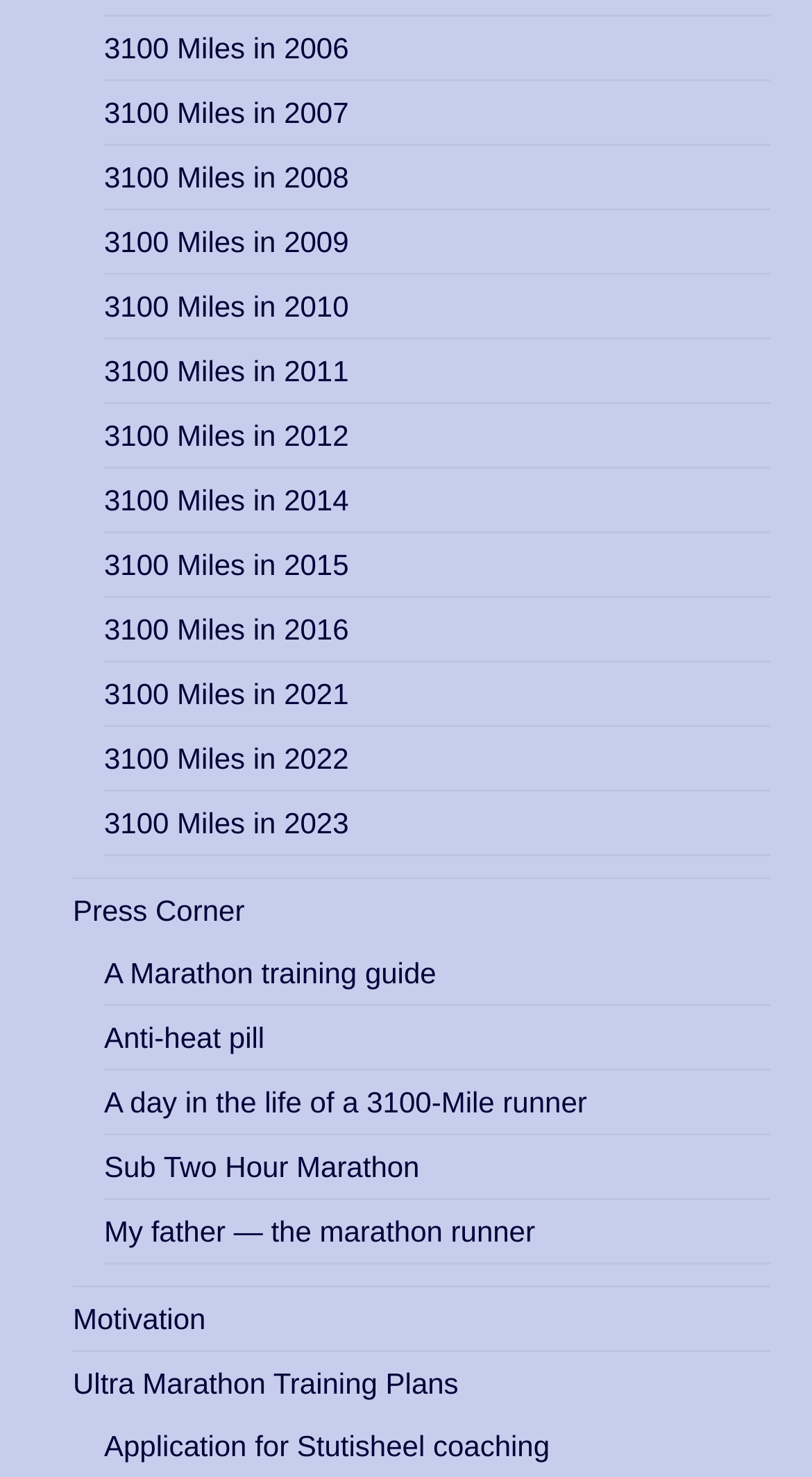Give the bounding box coordinates for this UI element: "3100 Miles in 2007". The coordinates should be four float numbers between 0 and 1, arranged as [left, top, right, bottom].

[0.128, 0.064, 0.43, 0.087]